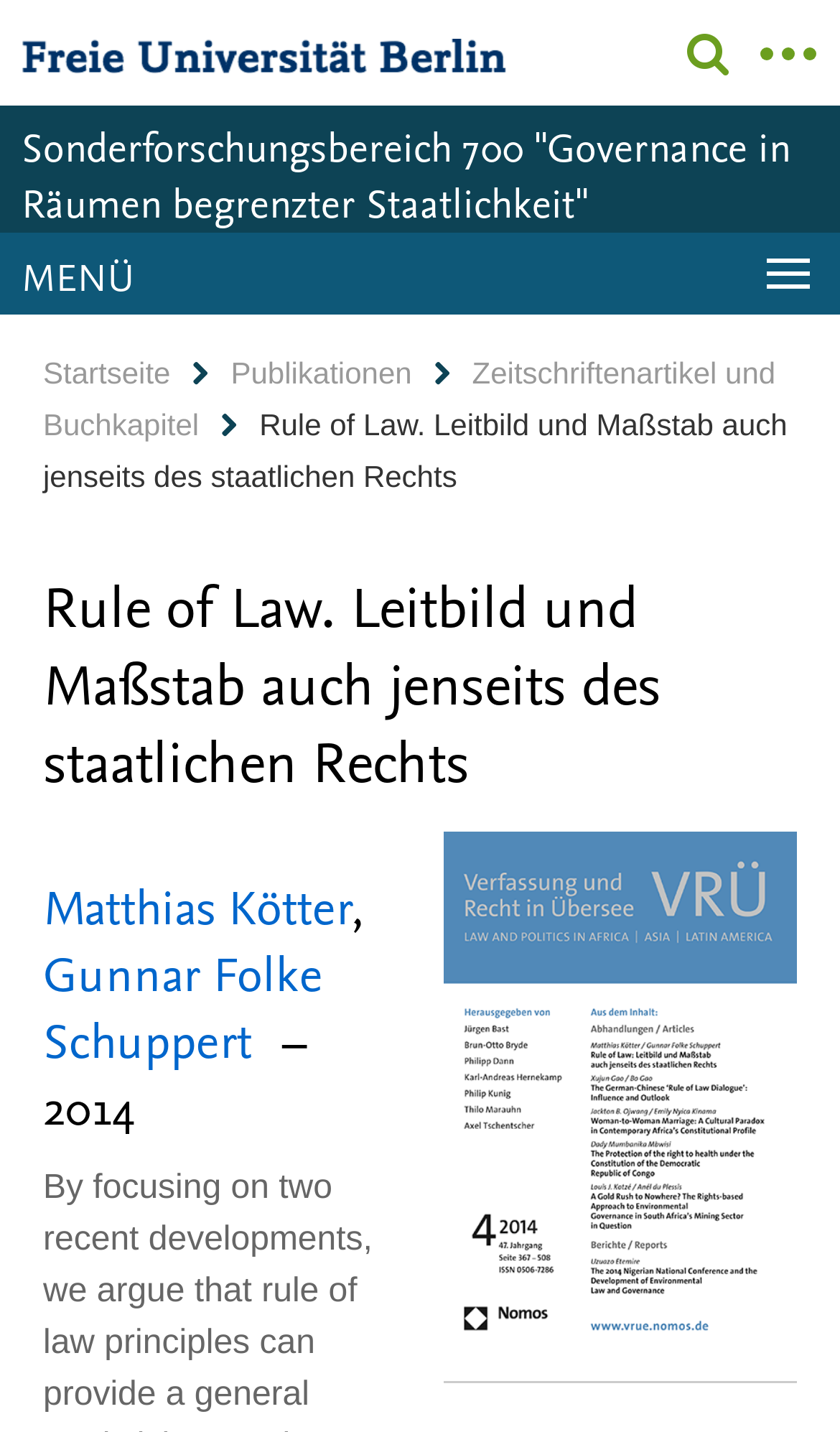Find the bounding box coordinates of the area that needs to be clicked in order to achieve the following instruction: "Click the logo of Freien Universität Berlin". The coordinates should be specified as four float numbers between 0 and 1, i.e., [left, top, right, bottom].

[0.026, 0.026, 0.603, 0.062]